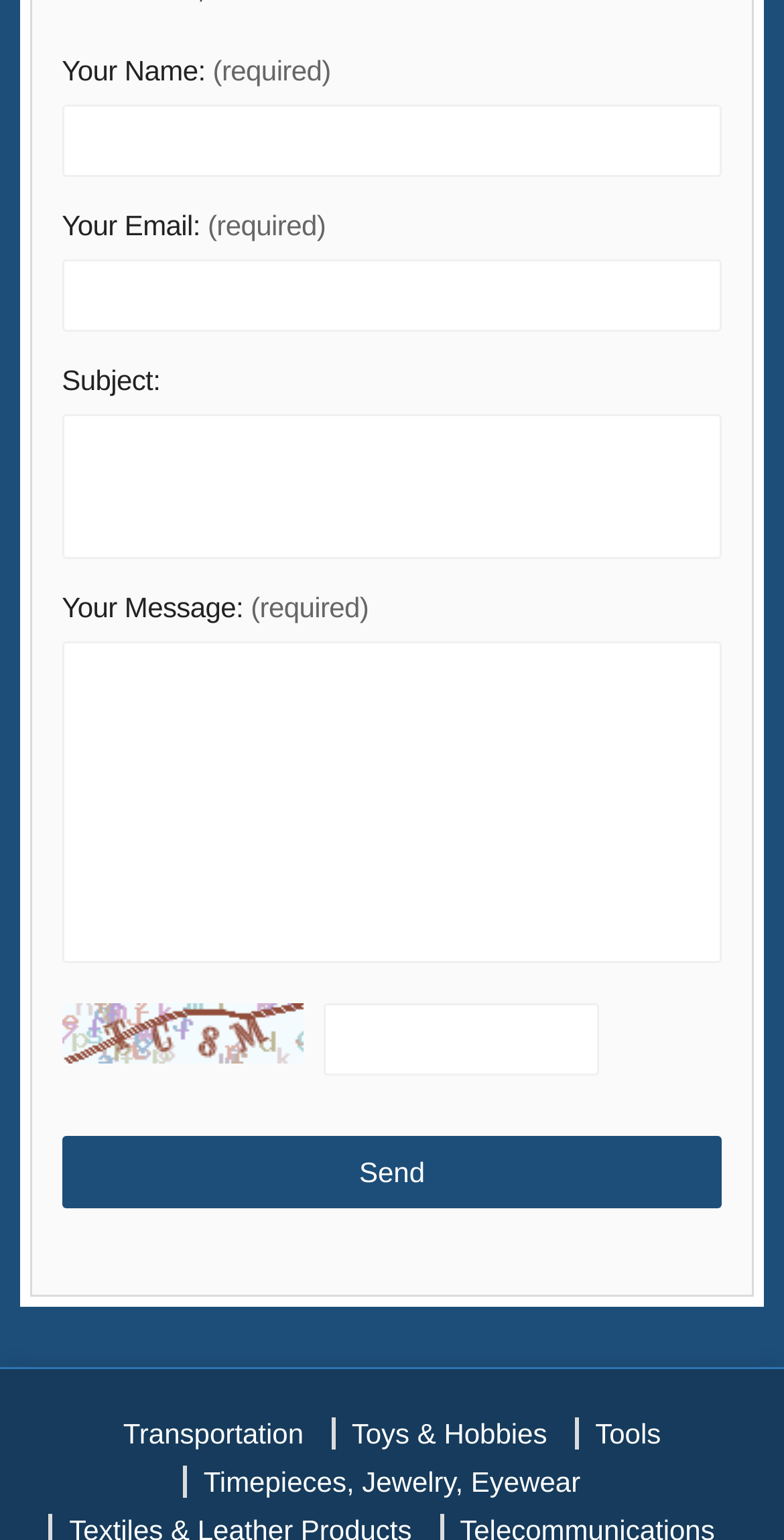Locate the bounding box coordinates of the element to click to perform the following action: 'Click on Toys & Hobbies'. The coordinates should be given as four float values between 0 and 1, in the form of [left, top, right, bottom].

[0.423, 0.916, 0.724, 0.947]